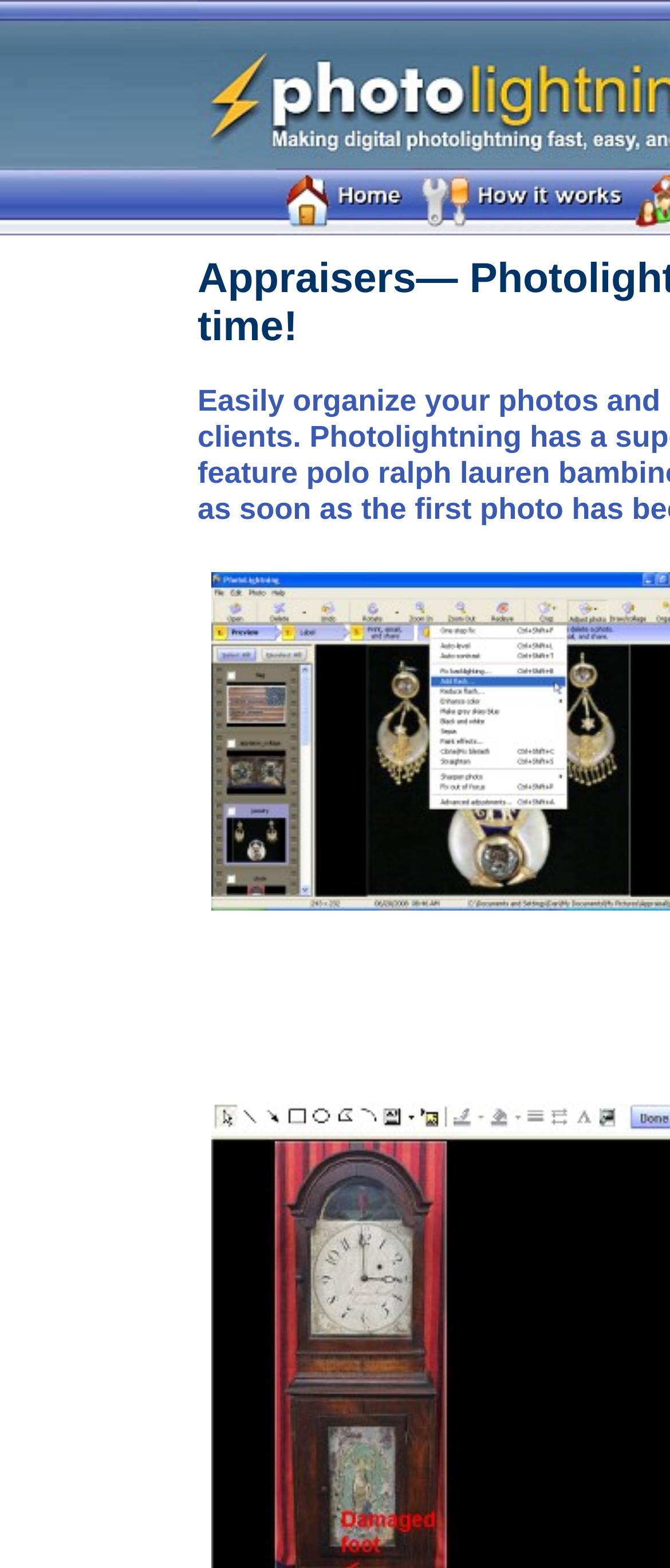Extract the bounding box of the UI element described as: "Next".

None